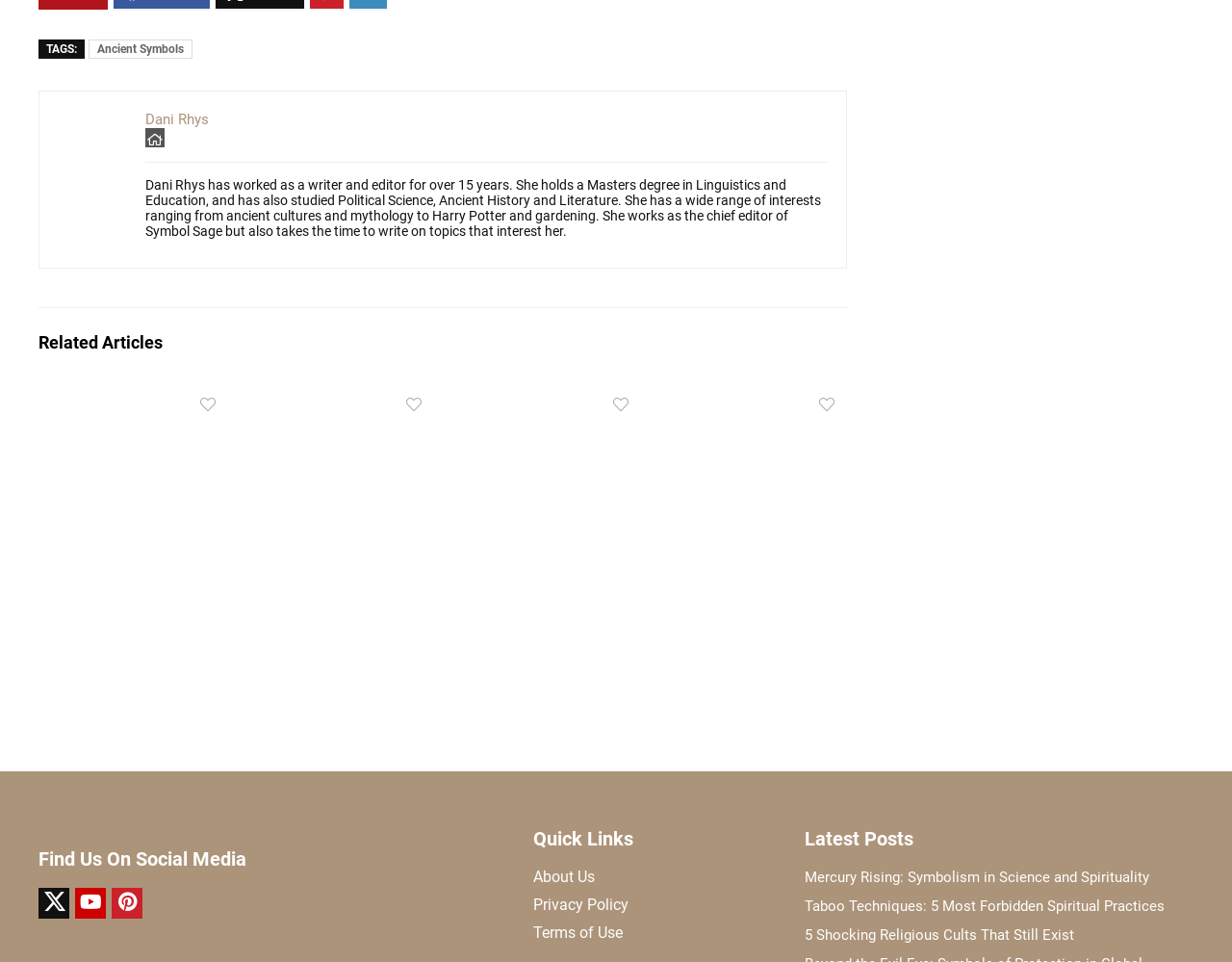Identify the bounding box coordinates of the element to click to follow this instruction: 'Call the phone number'. Ensure the coordinates are four float values between 0 and 1, provided as [left, top, right, bottom].

None